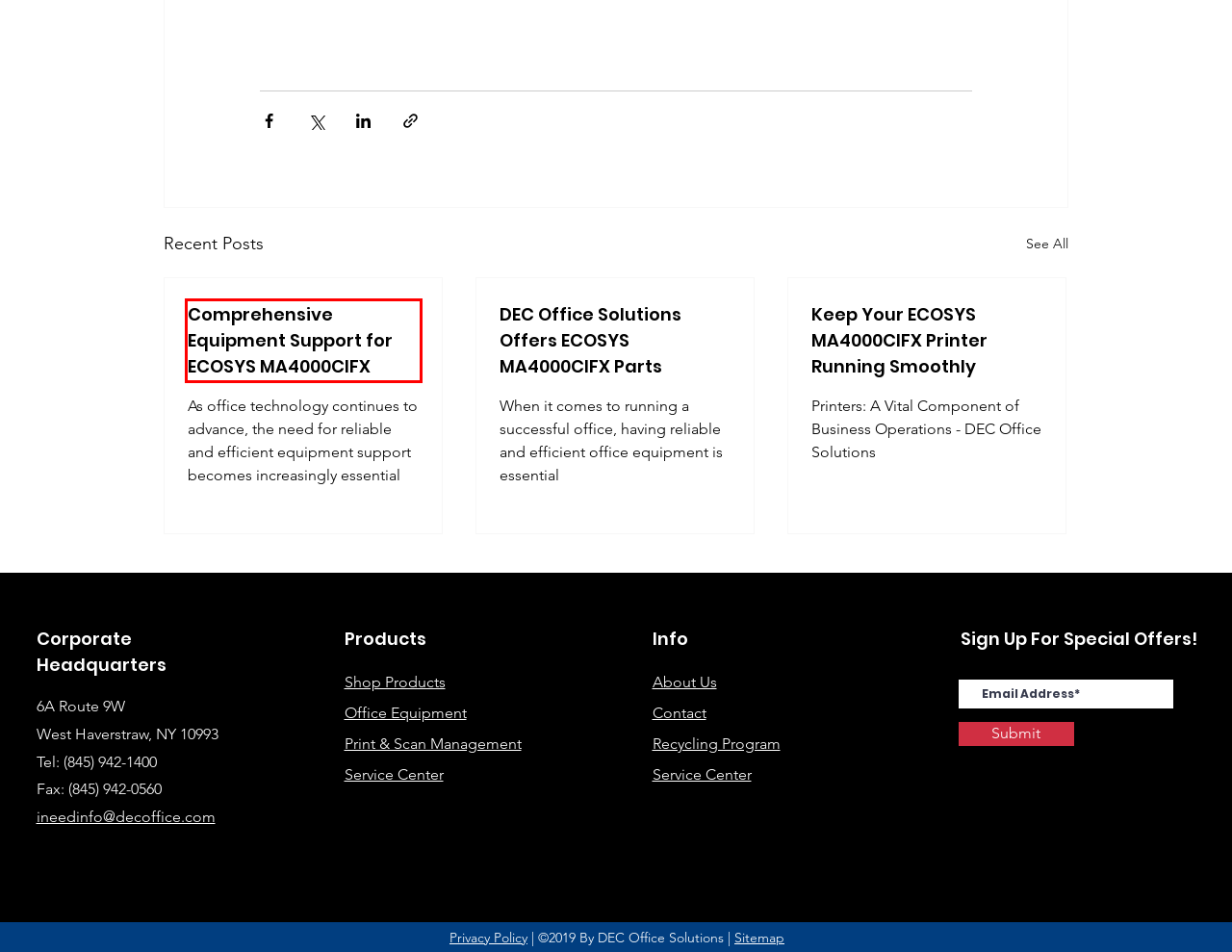After examining the screenshot of a webpage with a red bounding box, choose the most accurate webpage description that corresponds to the new page after clicking the element inside the red box. Here are the candidates:
A. DEC Office Solutions Offers ECOSYS MA4000CIFX Parts
B. Toner Recycling | DEC Office Solutions | Saving Toner In NJ and NY
C. About | DEC Office Solutions | Total Office Solutions NY and NJ
D. Print & Scan Management | DEC Office Solutions | Kyocera Print Management In New York
E. Comprehensive Equipment Support for ECOSYS MA4000CIFX
F. Privacy Policy | DEC Office Solutions | Professional Solutions NY, NJ
G. Keep Your ECOSYS MA4000CIFX Printer Running Smoothly
H. Service Center | DEC Office Solutions | Rockland County, New York

E